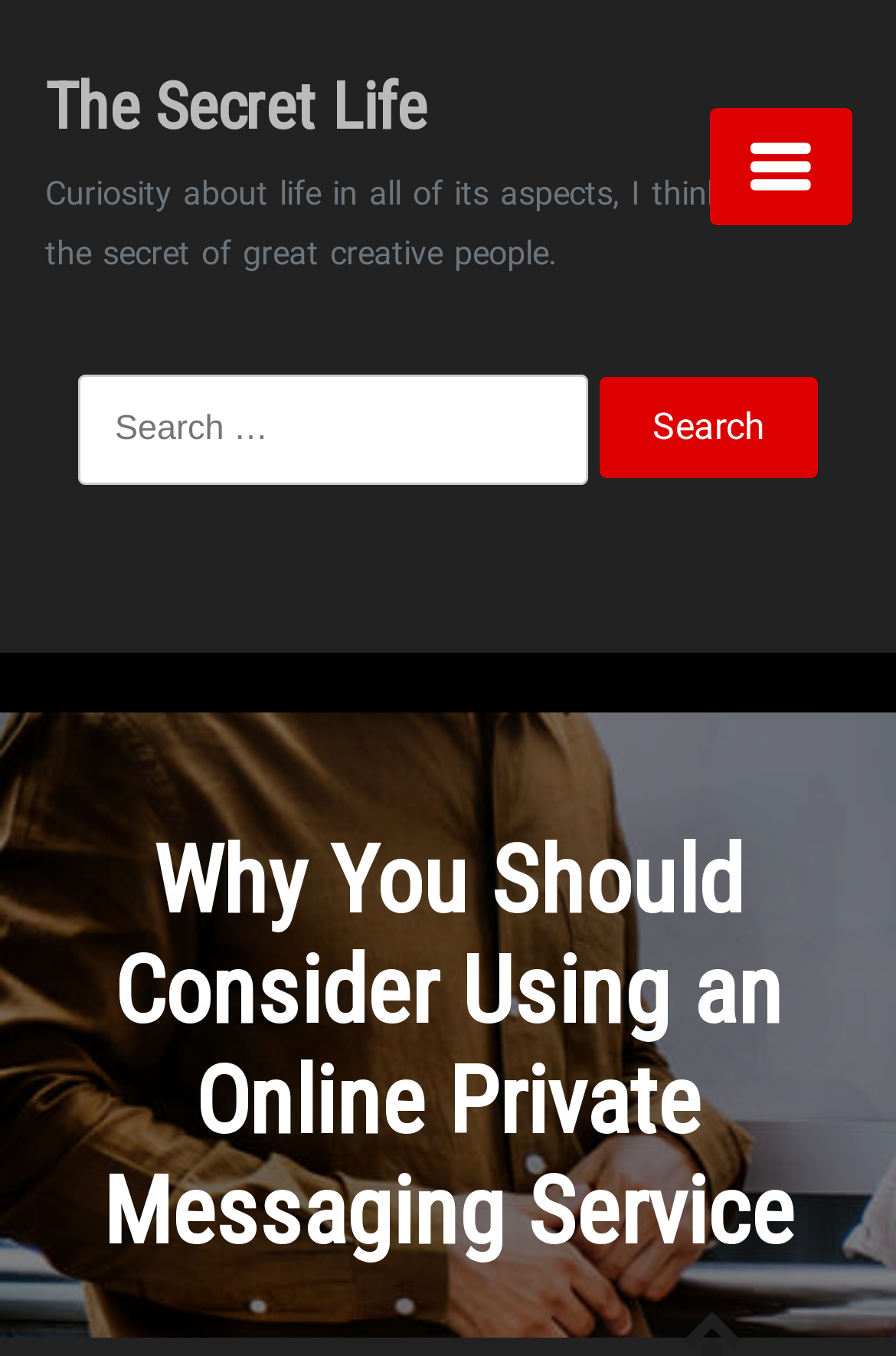Give a one-word or one-phrase response to the question:
What is the quote about creative people?

Curiosity about life